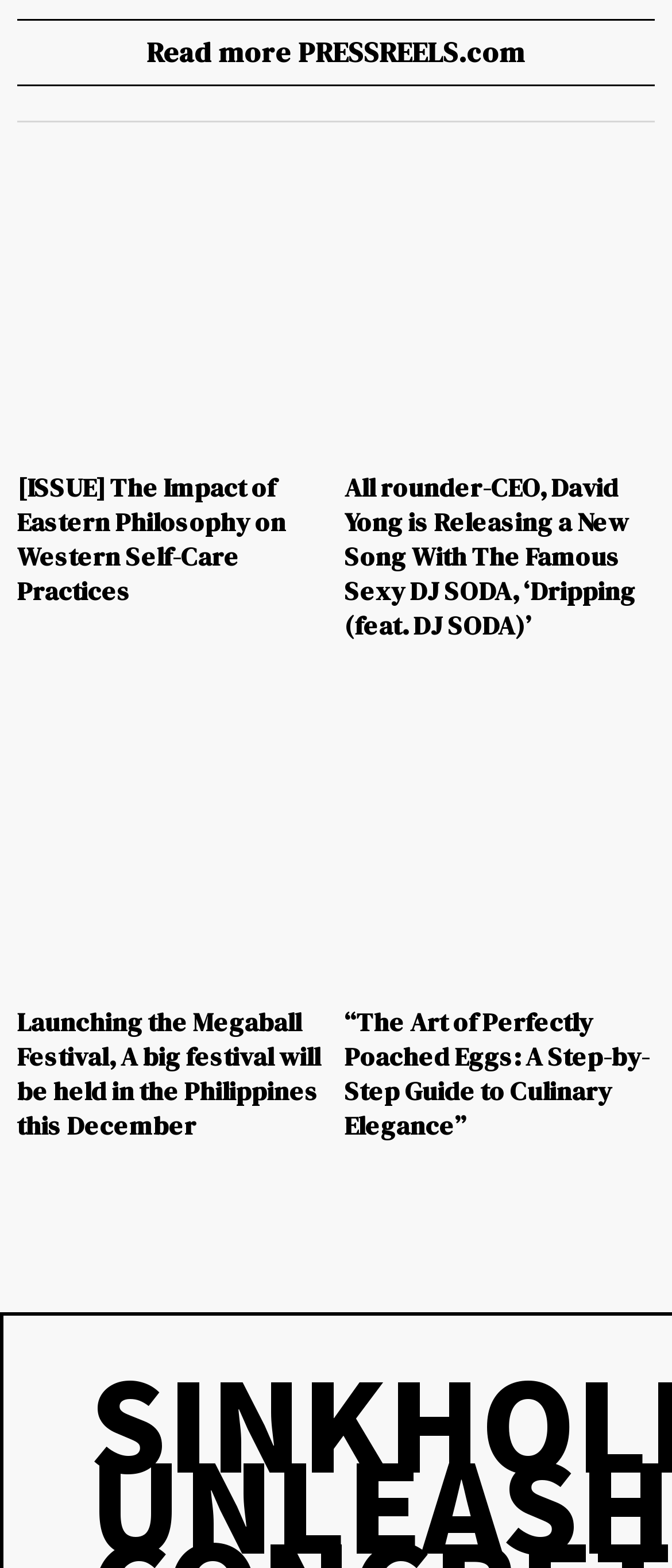Refer to the image and offer a detailed explanation in response to the question: What is the topic of the third article?

I analyzed the third 'article' element [203] and found a 'heading' element [423] with the text 'Launching the Megaball Festival, A big festival will be held in the Philippines this December', which indicates that the topic of the third article is the Megaball Festival.